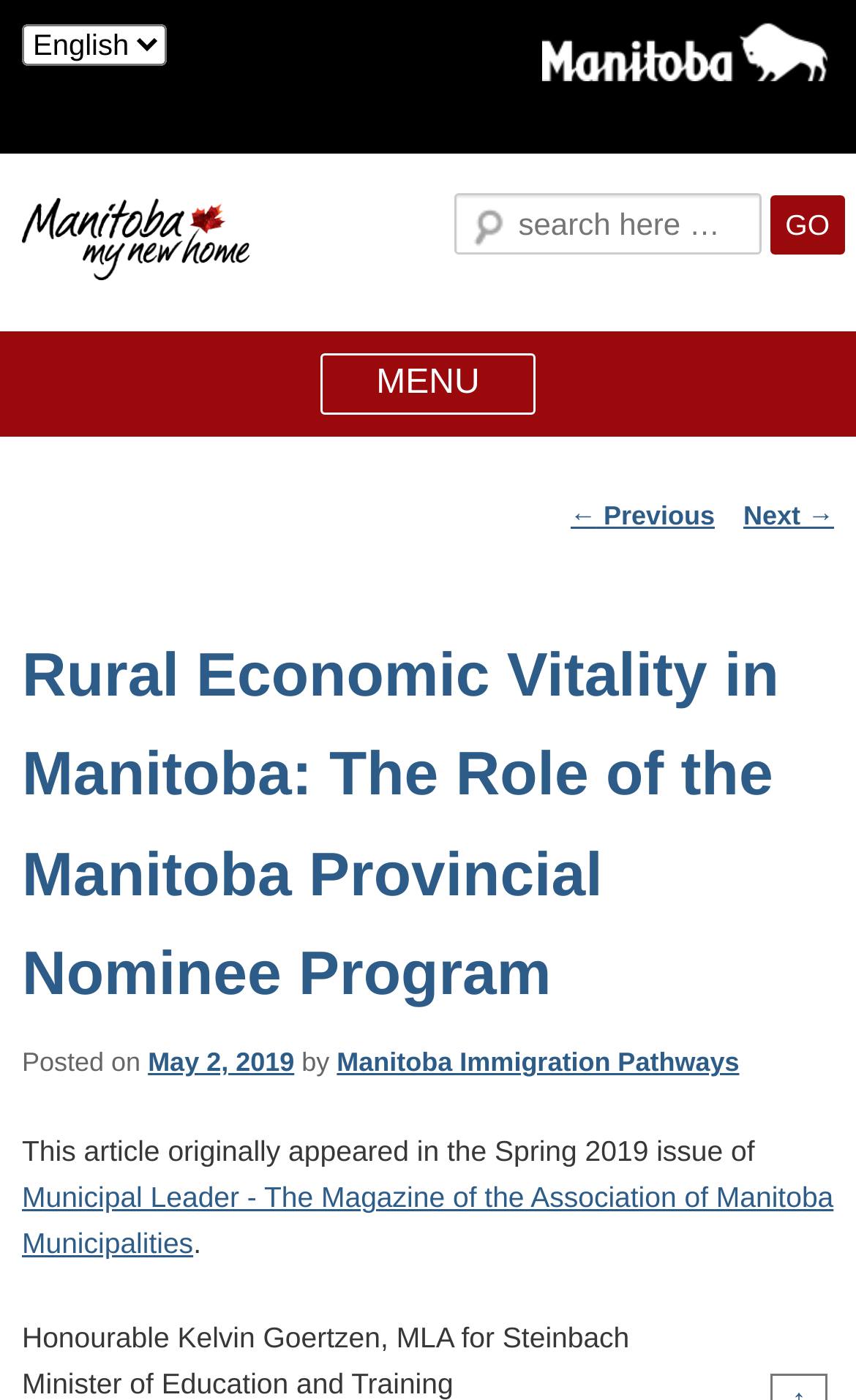What is the purpose of the textbox? Analyze the screenshot and reply with just one word or a short phrase.

Search for: